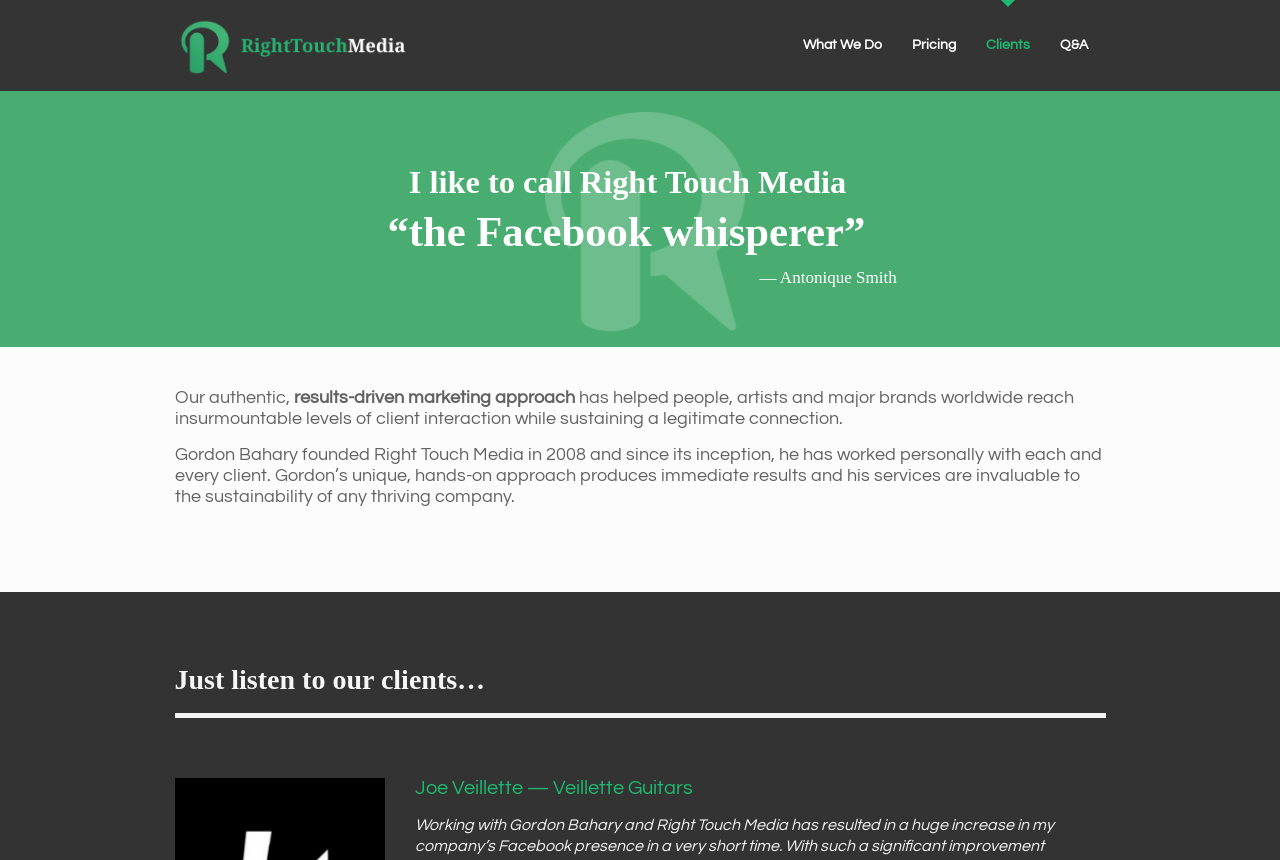Who is the founder of Right Touch Media?
Using the image, provide a detailed and thorough answer to the question.

The founder of Right Touch Media is mentioned in the paragraph of text, which states 'Gordon Bahary founded Right Touch Media in 2008 and since its inception, he has worked personally with each and every client.'.